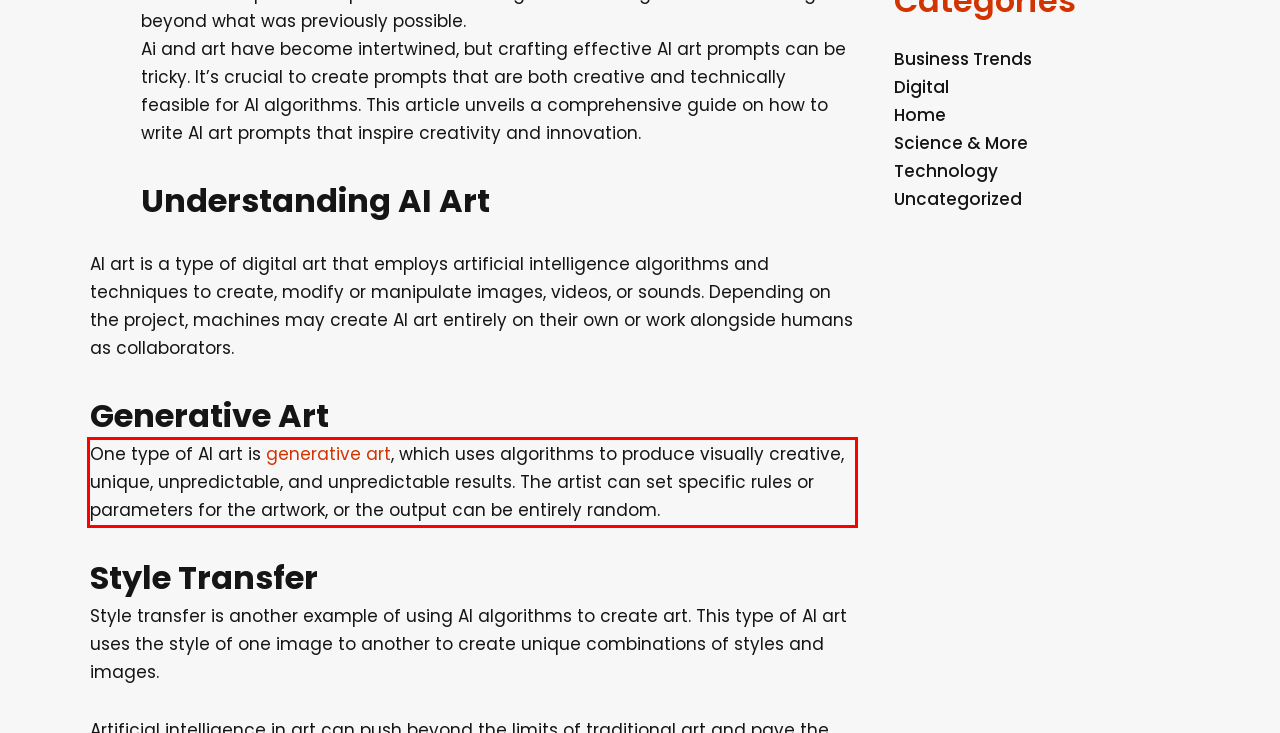You are presented with a screenshot containing a red rectangle. Extract the text found inside this red bounding box.

One type of AI art is generative art, which uses algorithms to produce visually creative, unique, unpredictable, and unpredictable results. The artist can set specific rules or parameters for the artwork, or the output can be entirely random.